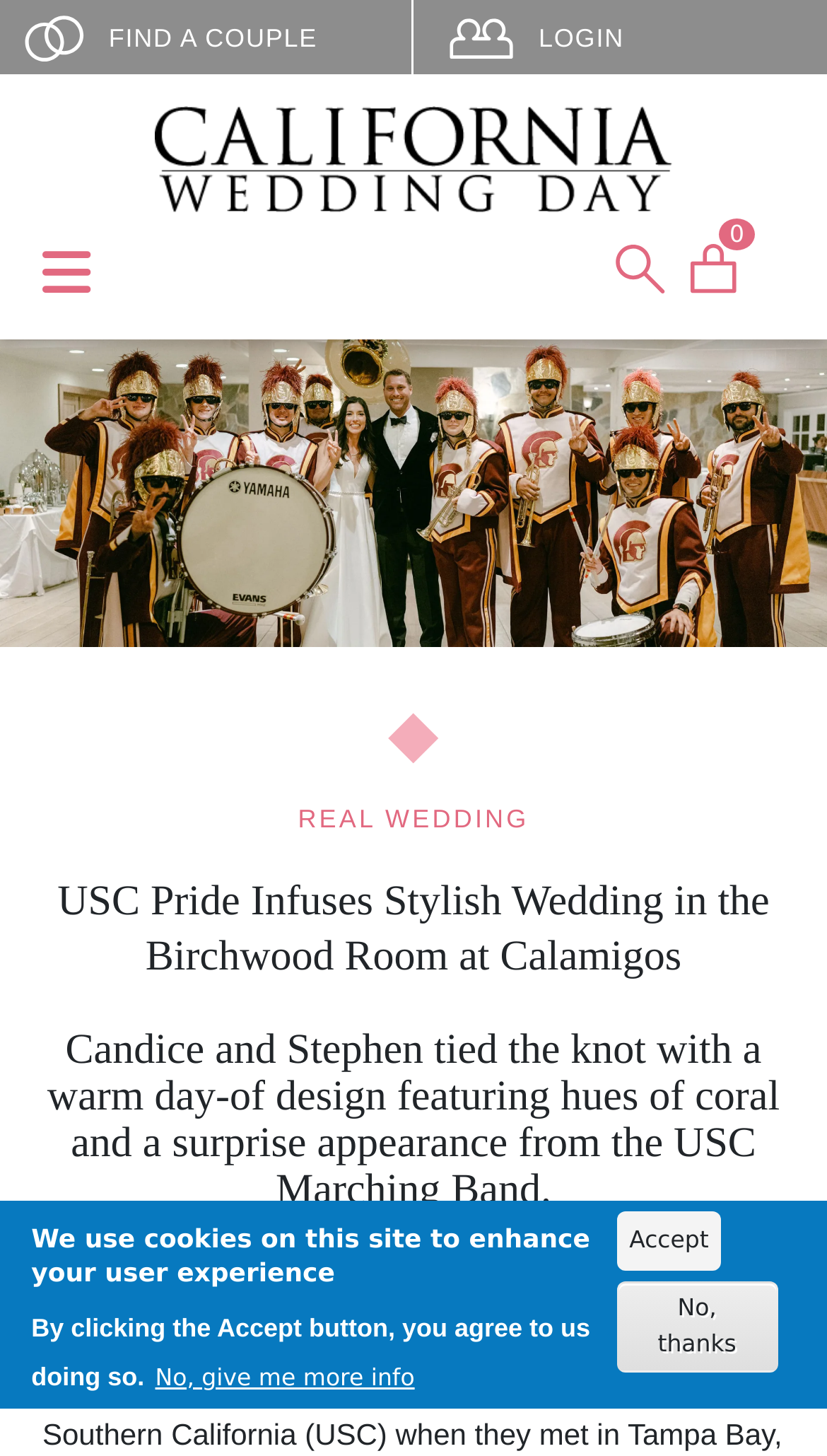Give a concise answer using only one word or phrase for this question:
What is the name of the room where the wedding took place?

Birchwood Room